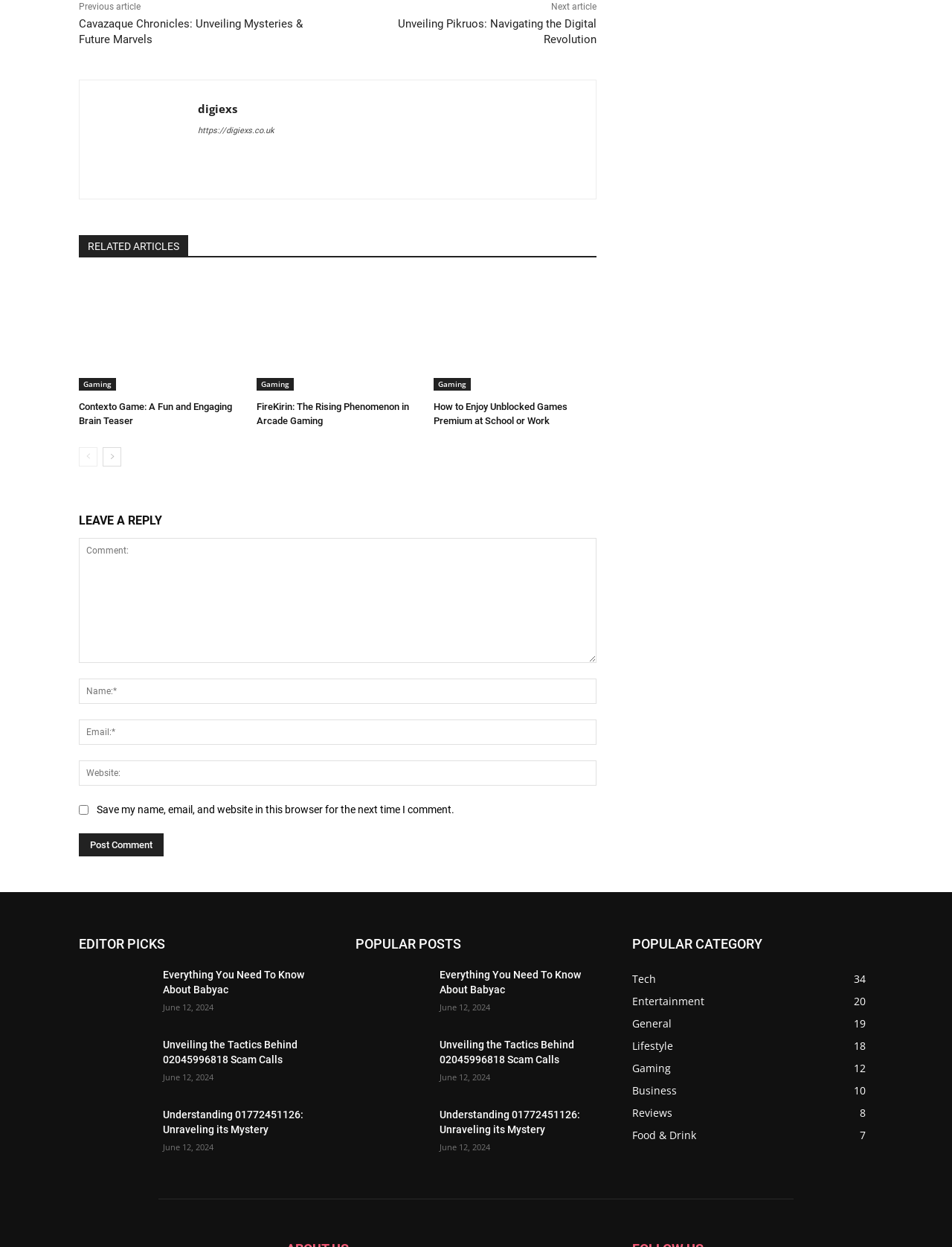How many fields are required in the comment form?
Please craft a detailed and exhaustive response to the question.

The number of required fields in the comment form can be determined by counting the textbox elements with the 'required' attribute set to True. There are three required fields: 'Comment:', 'Name:*', and 'Email:*'.